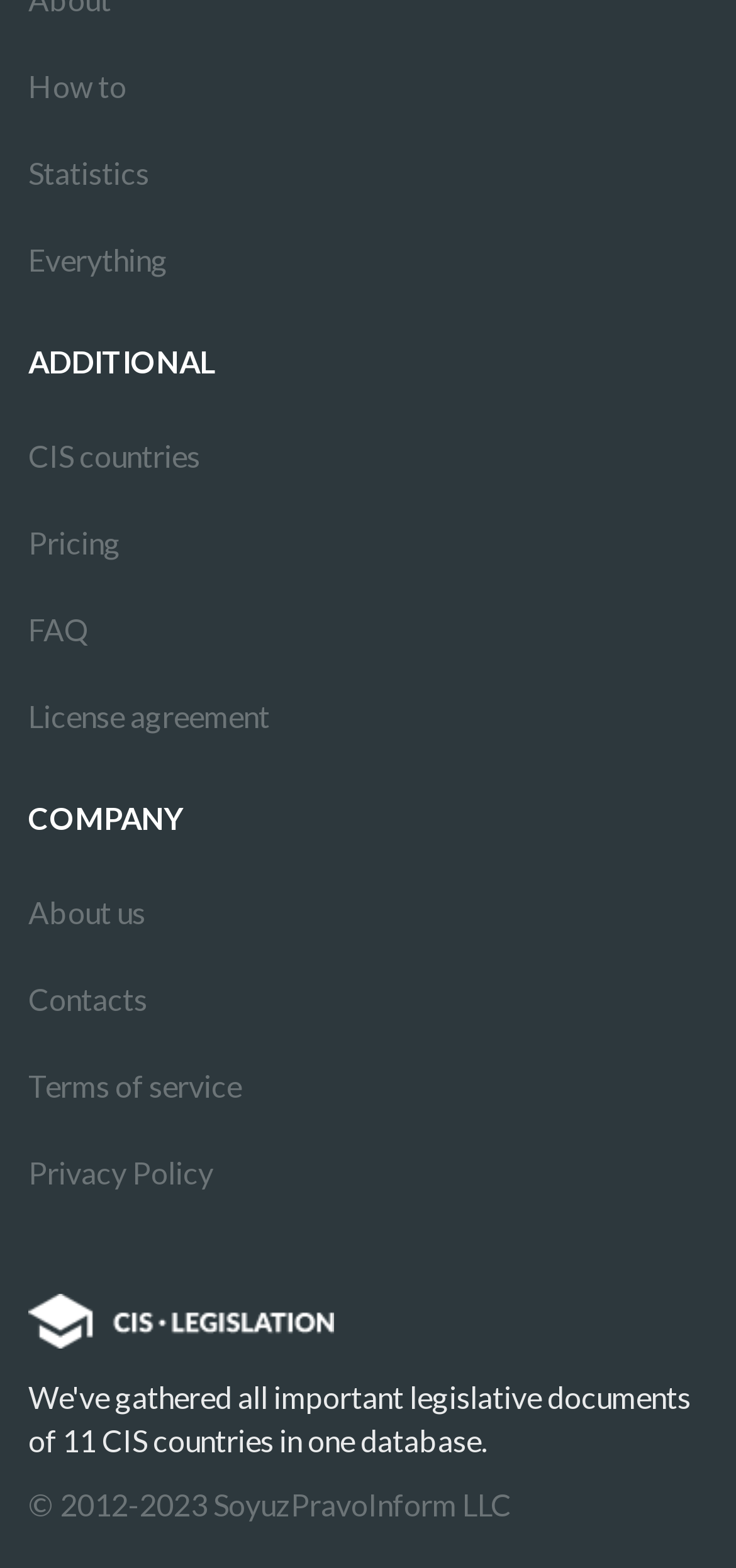Find and indicate the bounding box coordinates of the region you should select to follow the given instruction: "Click on 'How to'".

[0.038, 0.028, 0.962, 0.084]